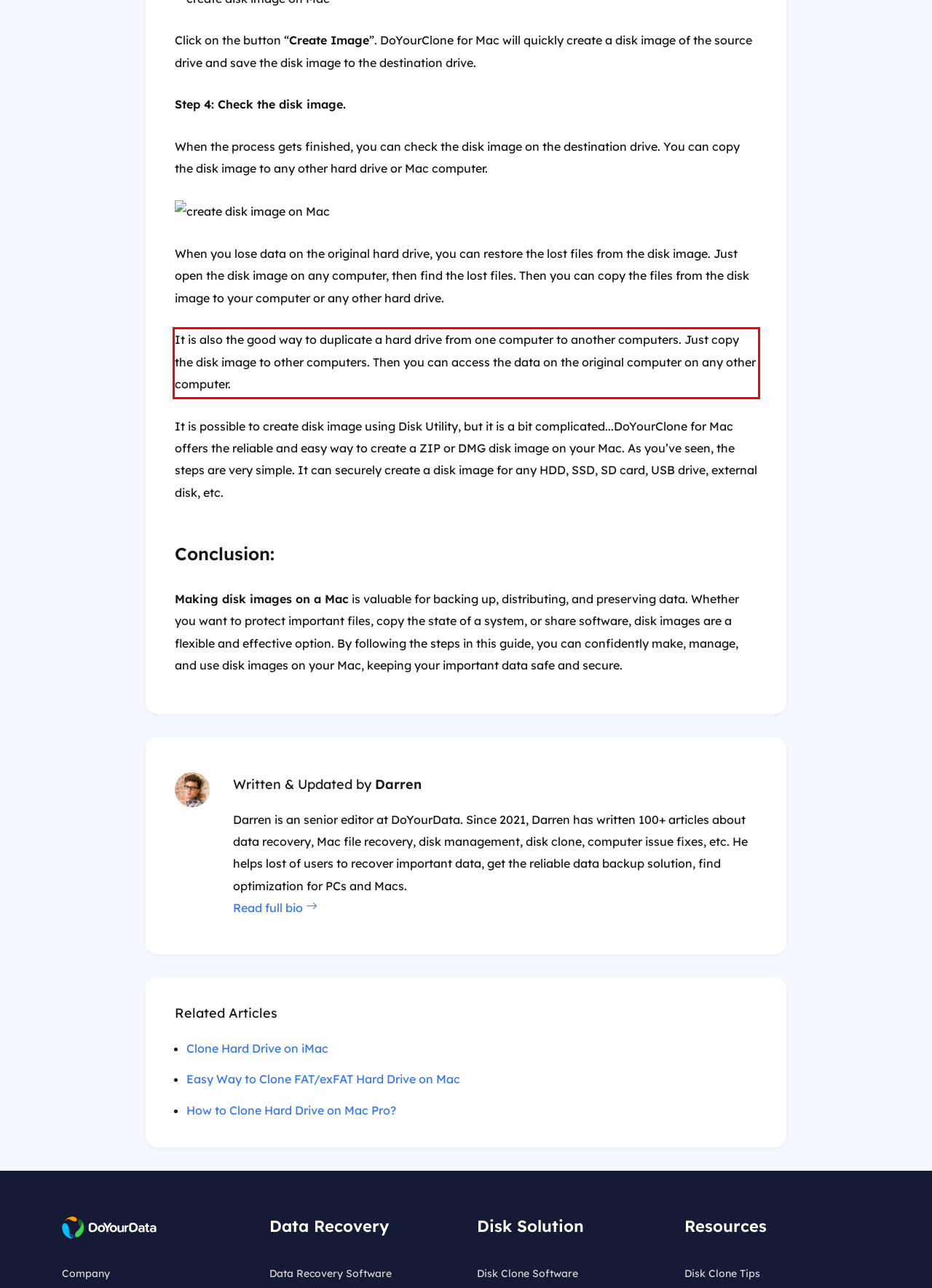Given a webpage screenshot with a red bounding box, perform OCR to read and deliver the text enclosed by the red bounding box.

It is also the good way to duplicate a hard drive from one computer to another computers. Just copy the disk image to other computers. Then you can access the data on the original computer on any other computer.